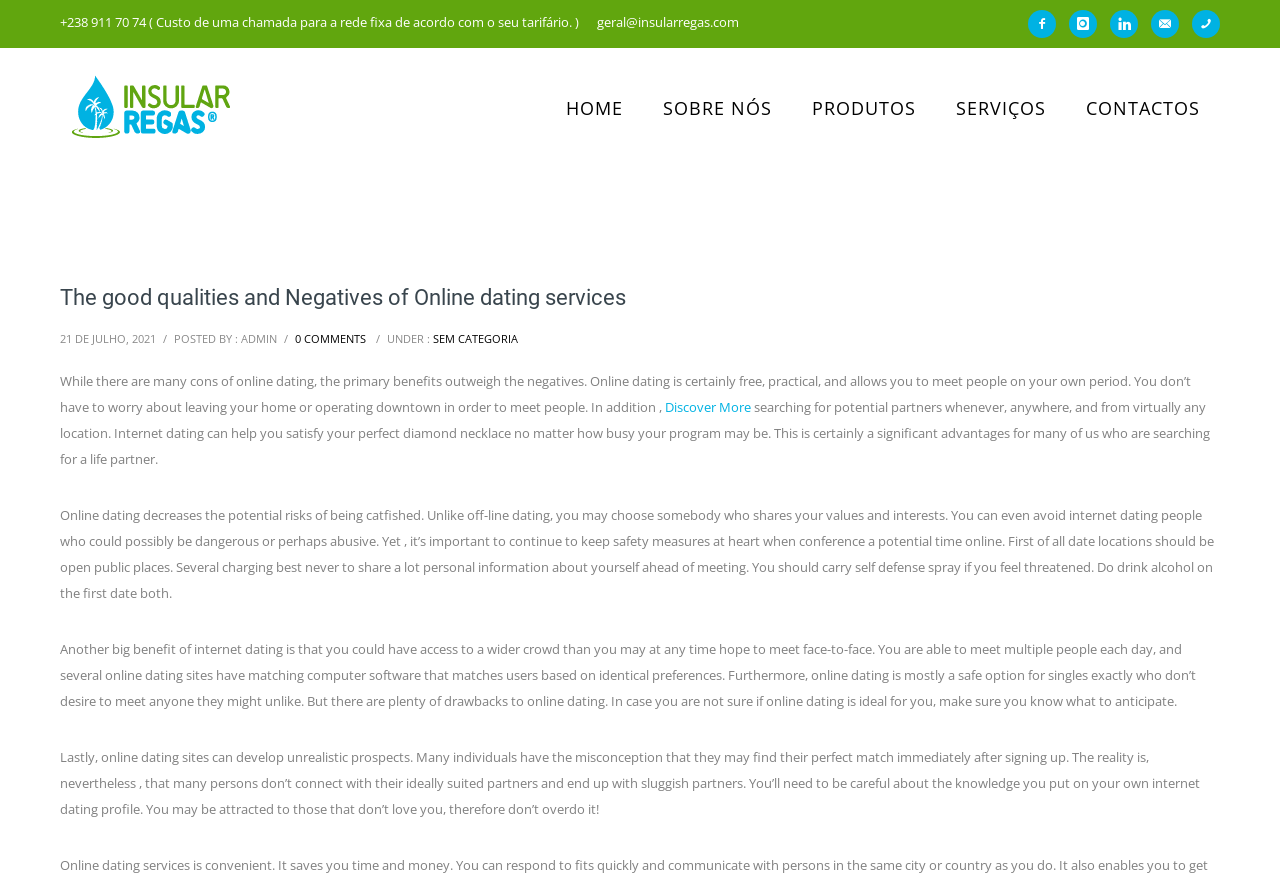Refer to the image and provide a thorough answer to this question:
What is the advice for the first date?

I read the post content and found that one of the safety measures mentioned for online dating is to meet in a public place on the first date, to avoid potential risks.